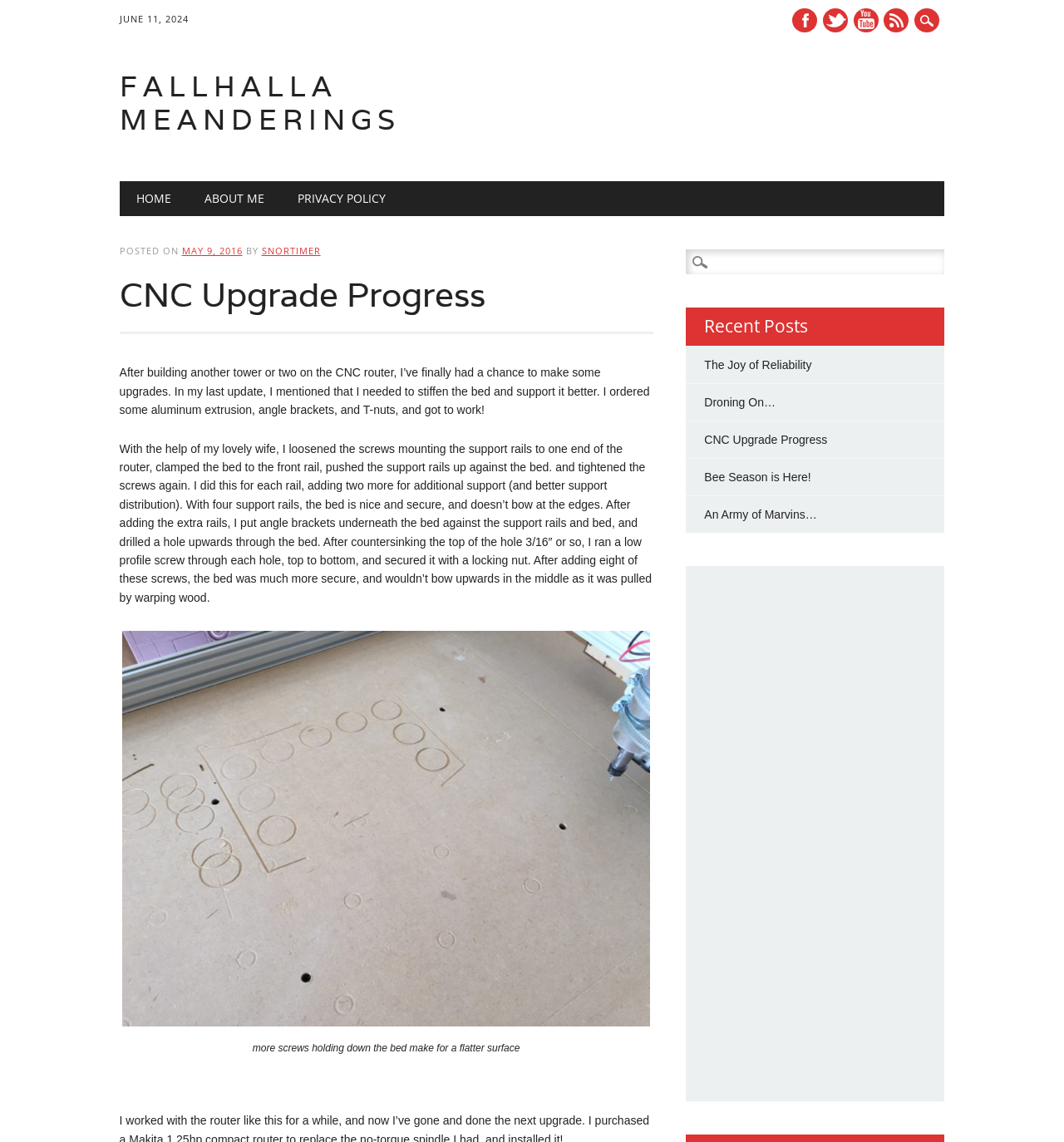Please specify the bounding box coordinates of the clickable region necessary for completing the following instruction: "Visit Facebook page". The coordinates must consist of four float numbers between 0 and 1, i.e., [left, top, right, bottom].

[0.744, 0.007, 0.768, 0.028]